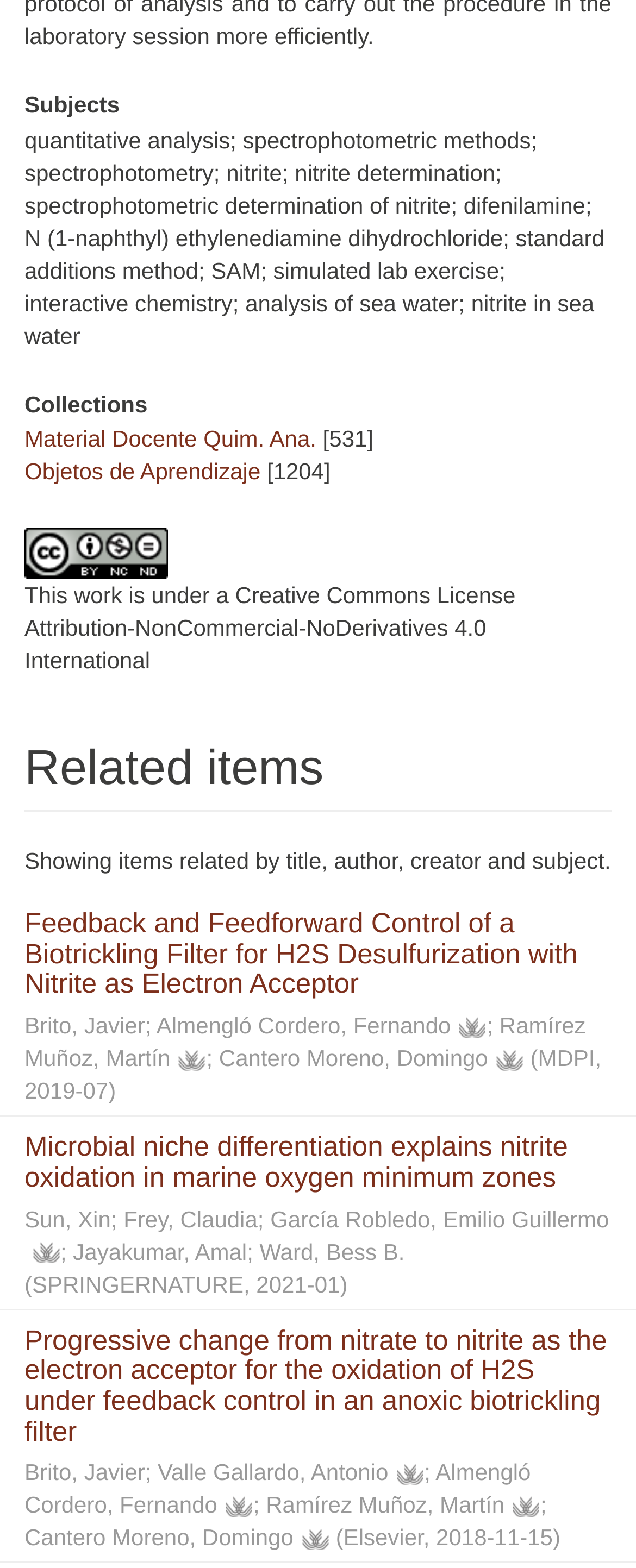Pinpoint the bounding box coordinates of the clickable area needed to execute the instruction: "Learn about detecting red flags". The coordinates should be specified as four float numbers between 0 and 1, i.e., [left, top, right, bottom].

None